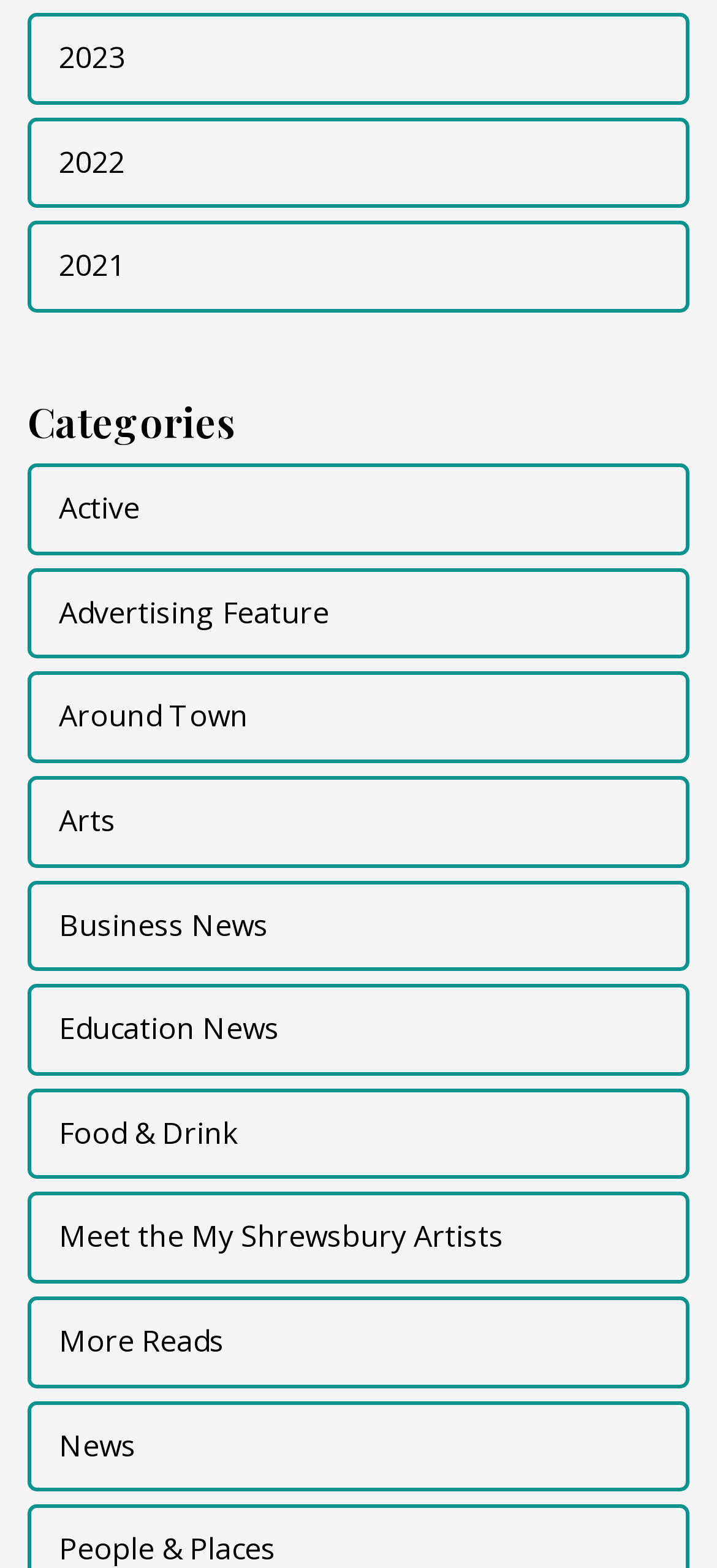What are the years listed at the top?
Kindly offer a comprehensive and detailed response to the question.

By examining the links at the top of the webpage, I found that the years 2023, 2022, and 2021 are listed.